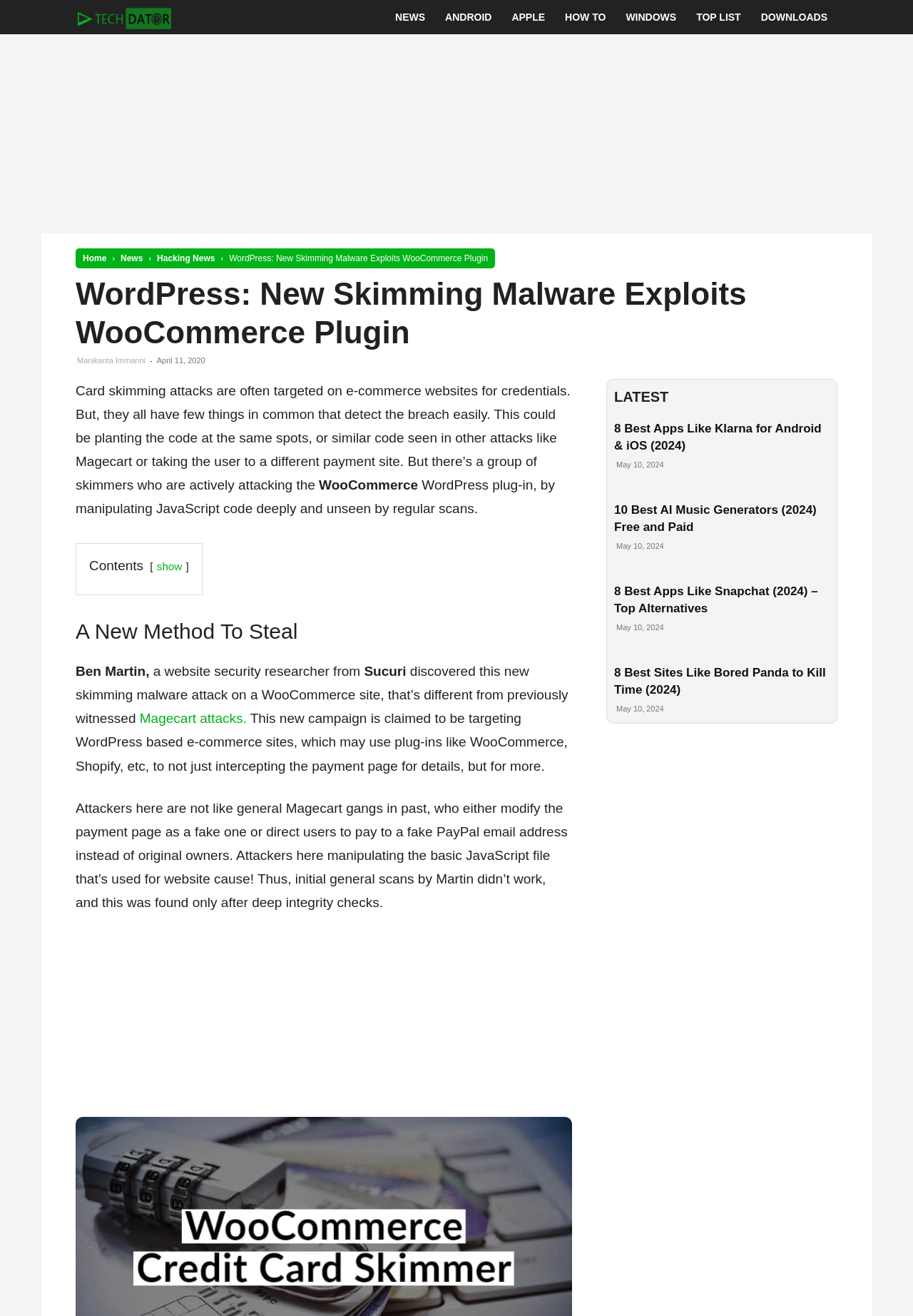Give a detailed explanation of the elements present on the webpage.

This webpage appears to be a news article or blog post discussing a new campaign targeting WooCommerce WordPress plug-in with skimming malware. At the top of the page, there is a logo and a navigation menu with links to various categories such as "NEWS", "ANDROID", "APPLE", "HOW TO", "WINDOWS", "TOP LIST", and "DOWNLOADS". Below the navigation menu, there is a header section with a title "WordPress: New Skimming Malware Exploits WooCommerce Plugin" and a link to the author "Manikanta Immanni". 

The main content of the article is divided into several sections. The first section describes the new skimming malware attack, which targets WooCommerce sites by manipulating JavaScript code. The article explains that this attack is different from previous Magecart attacks and that it was discovered by a website security researcher from Sucuri. 

The article continues to describe the attack in more detail, including how it intercepts payment page details and how it was found only after deep integrity checks. 

On the right side of the page, there is a section with latest news articles, each with a heading, a link, and a timestamp. The articles are titled "8 Best Apps Like Klarna for Android & iOS (2024)", "10 Best AI Music Generators (2024) Free and Paid", "8 Best Apps Like Snapchat (2024) – Top Alternatives", and "8 Best Sites Like Bored Panda to Kill Time (2024)".